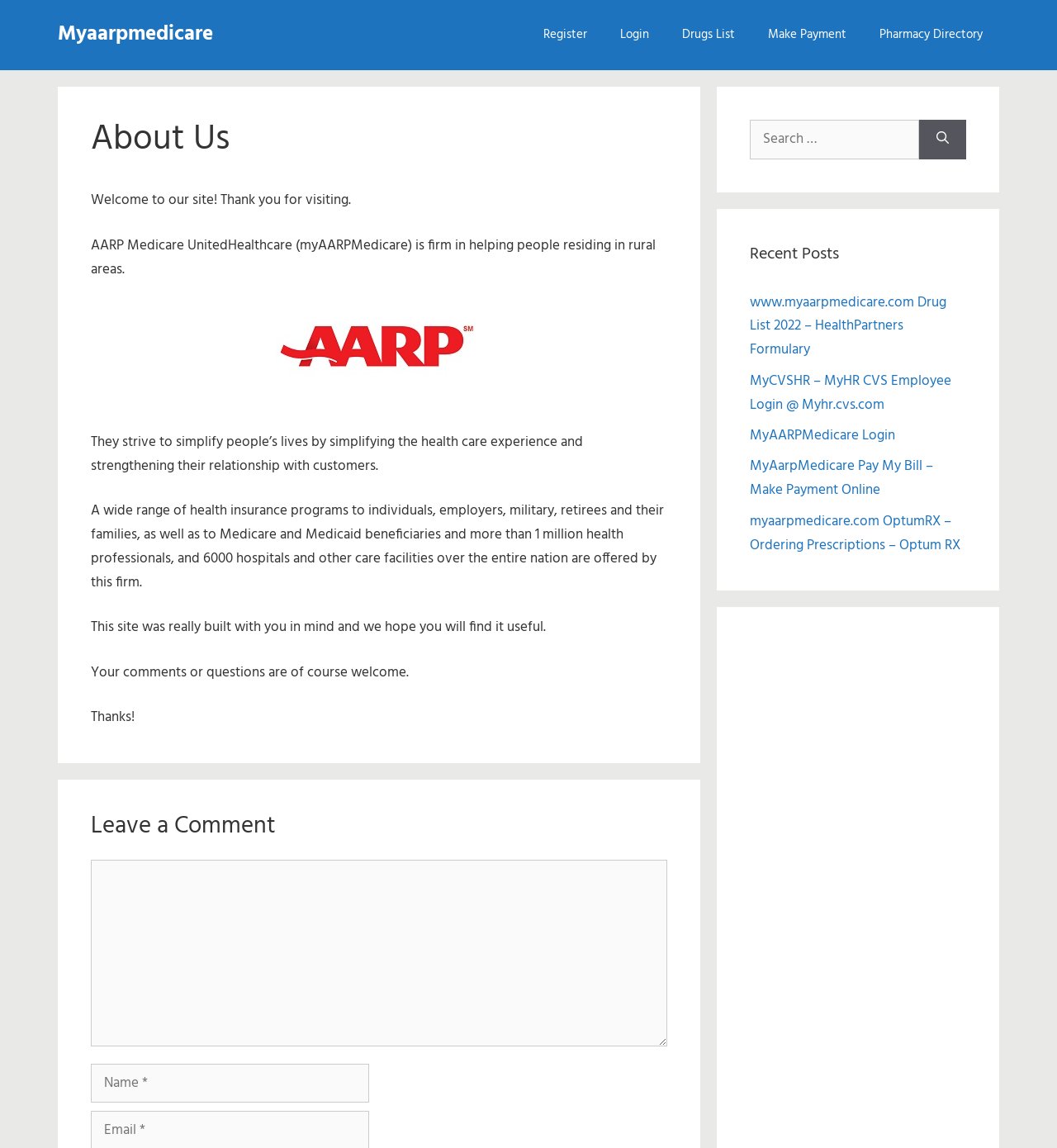Pinpoint the bounding box coordinates of the clickable element needed to complete the instruction: "Click on the 'Make Payment' link". The coordinates should be provided as four float numbers between 0 and 1: [left, top, right, bottom].

[0.711, 0.0, 0.816, 0.061]